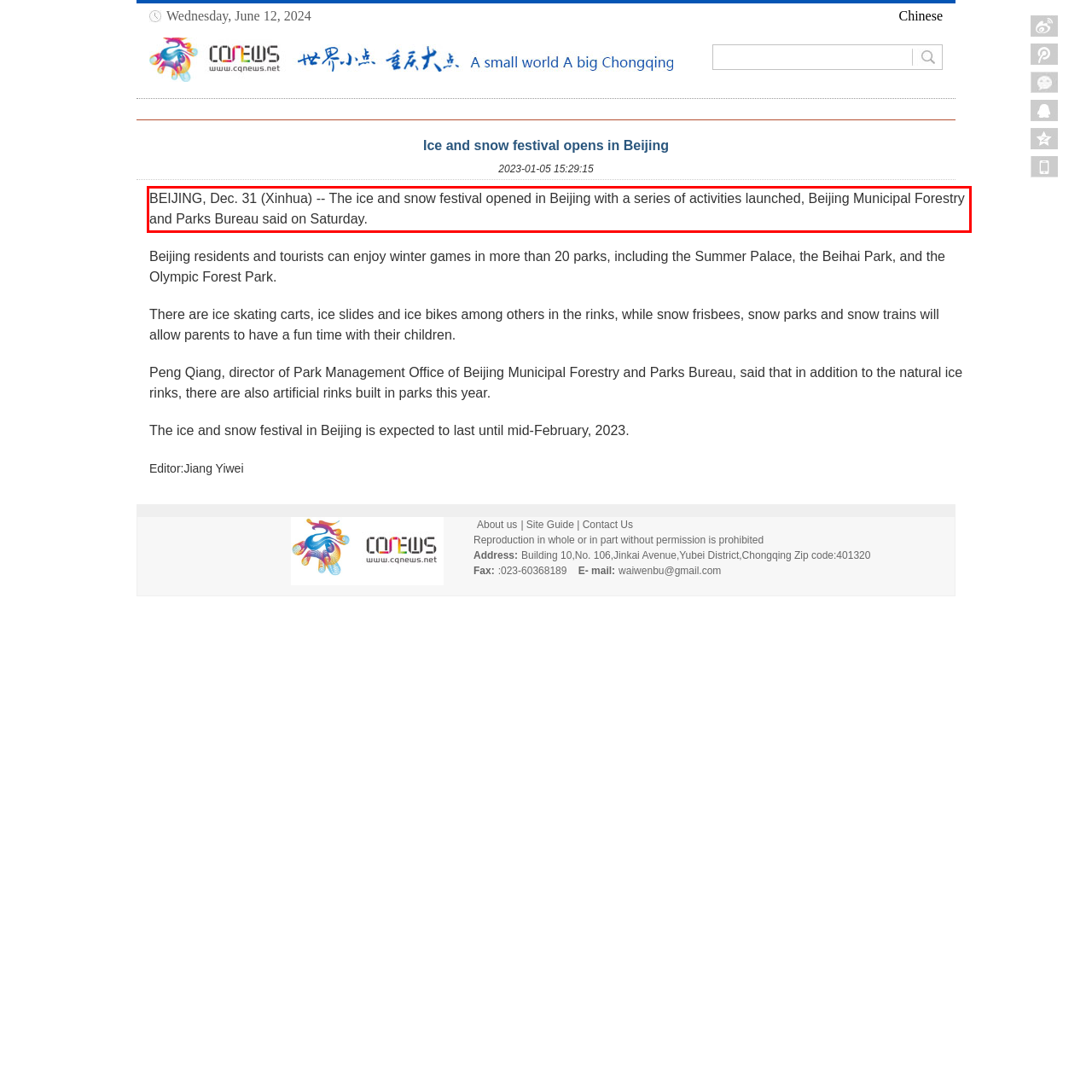Identify the text within the red bounding box on the webpage screenshot and generate the extracted text content.

BEIJING, Dec. 31 (Xinhua) -- The ice and snow festival opened in Beijing with a series of activities launched, Beijing Municipal Forestry and Parks Bureau said on Saturday.